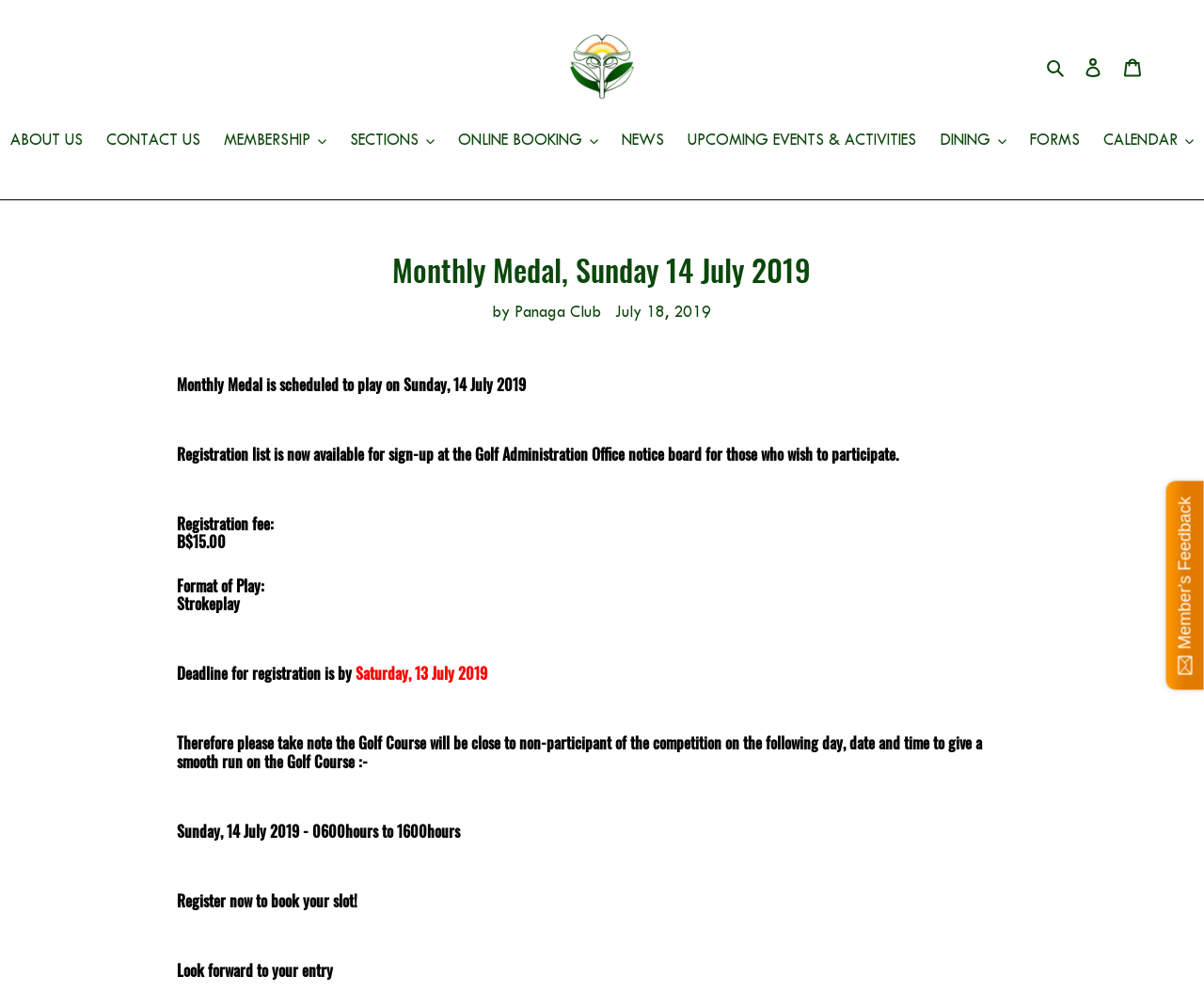Based on the image, give a detailed response to the question: What is the date of the Monthly Medal event?

I found the answer by looking at the heading 'Monthly Medal is scheduled to play on Sunday, 14 July 2019' which provides the date of the event.